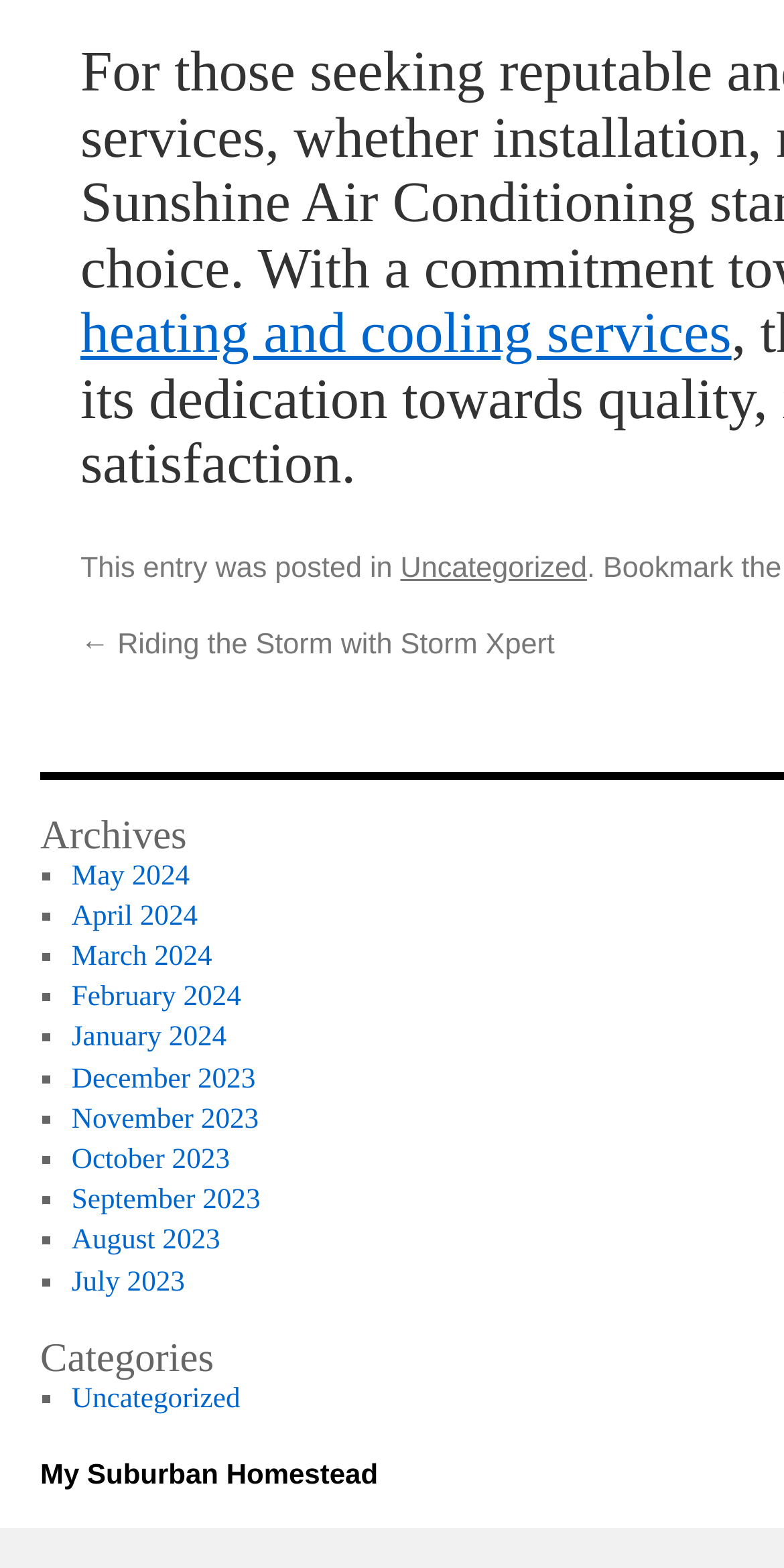Pinpoint the bounding box coordinates of the area that must be clicked to complete this instruction: "check Open Jobs".

None